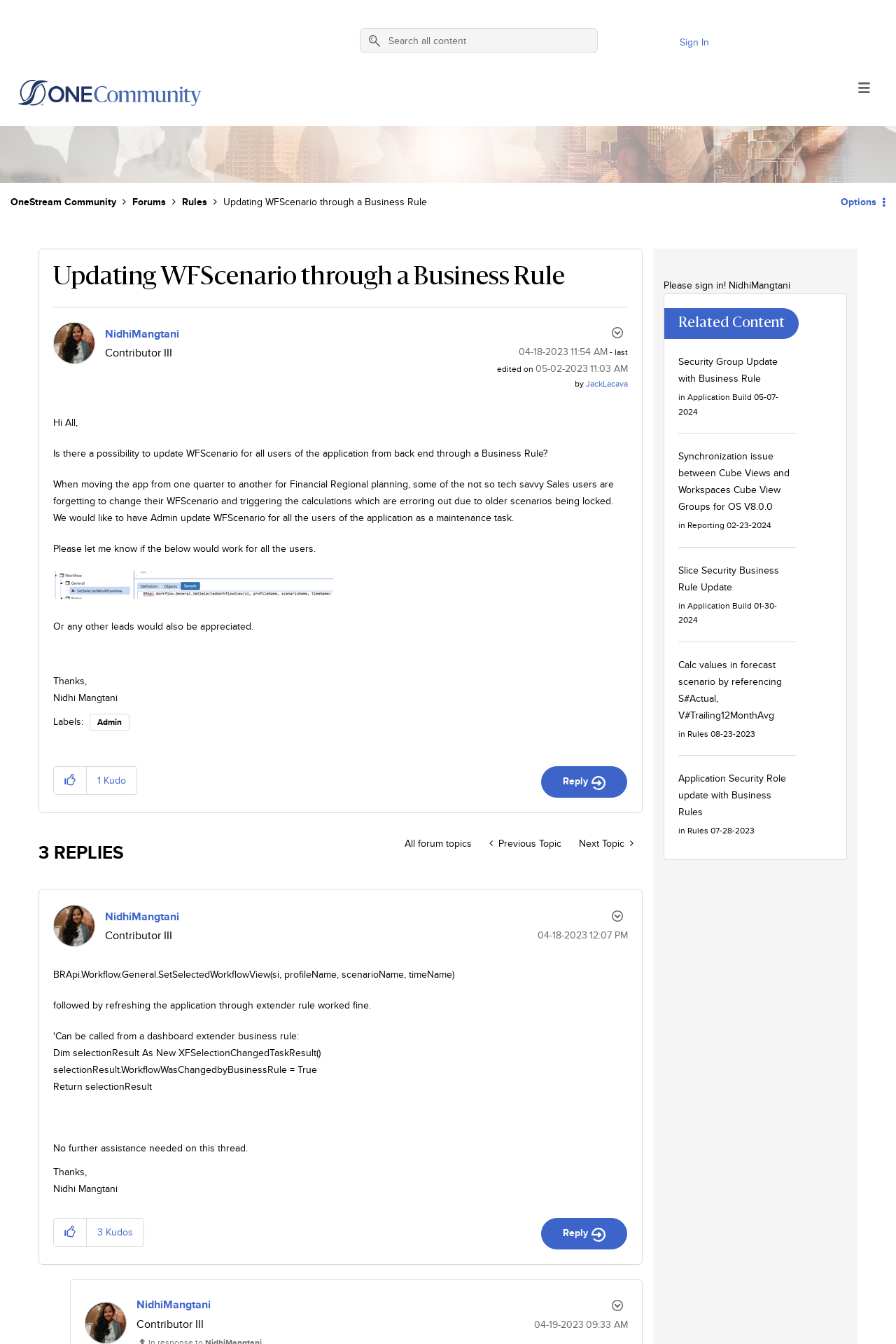Generate a comprehensive description of the webpage.

This webpage is a forum discussion thread on the OneStream Community platform. At the top, there is a search bar with a "Search" button and a "Sign In" link on the right side. Below that, there is a breadcrumbs navigation menu showing the current thread's location within the forum.

The main content of the page is a discussion thread titled "Updating WFScenario through a Business Rule." The thread is started by NidhiMangtani, a Contributor III, who posted a question on April 18, 2023, at 11:54 AM. The post describes an issue with users forgetting to update their WFScenario, causing errors, and asks if it's possible to update WFScenario for all users through a Business Rule.

Below the initial post, there are three replies from other users. The first reply, also from NidhiMangtani, provides a solution using a specific code snippet. The second reply is from another user, JackLacava, who responded on May 2, 2023, at 11:03 AM. The third reply is again from NidhiMangtani, who marked the thread as resolved on April 19, 2023, at 9:33 AM.

Each reply includes the user's profile picture, name, and a timestamp. There are also "Kudo" links and "Reply" buttons next to each post. Additionally, there are "View Profile" links and "Contributor III" labels next to the users' names.

On the right side of the page, there is a "Related Content" section with links to other forum threads, including "Security Group Update with Business Rule" and "Synchronization issue between Cube Views and Workspaces Cube View Groups for OS V8.0.0."